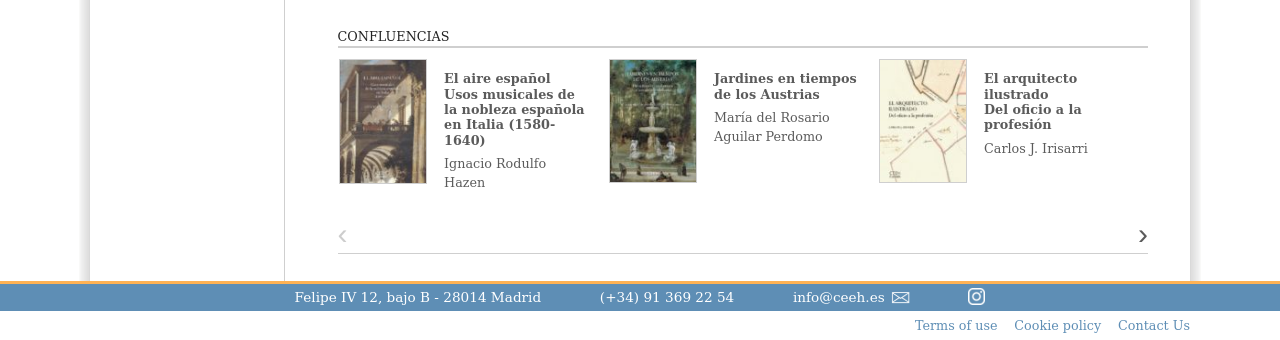Show the bounding box coordinates for the HTML element as described: "Cookie policy".

[0.792, 0.934, 0.86, 0.978]